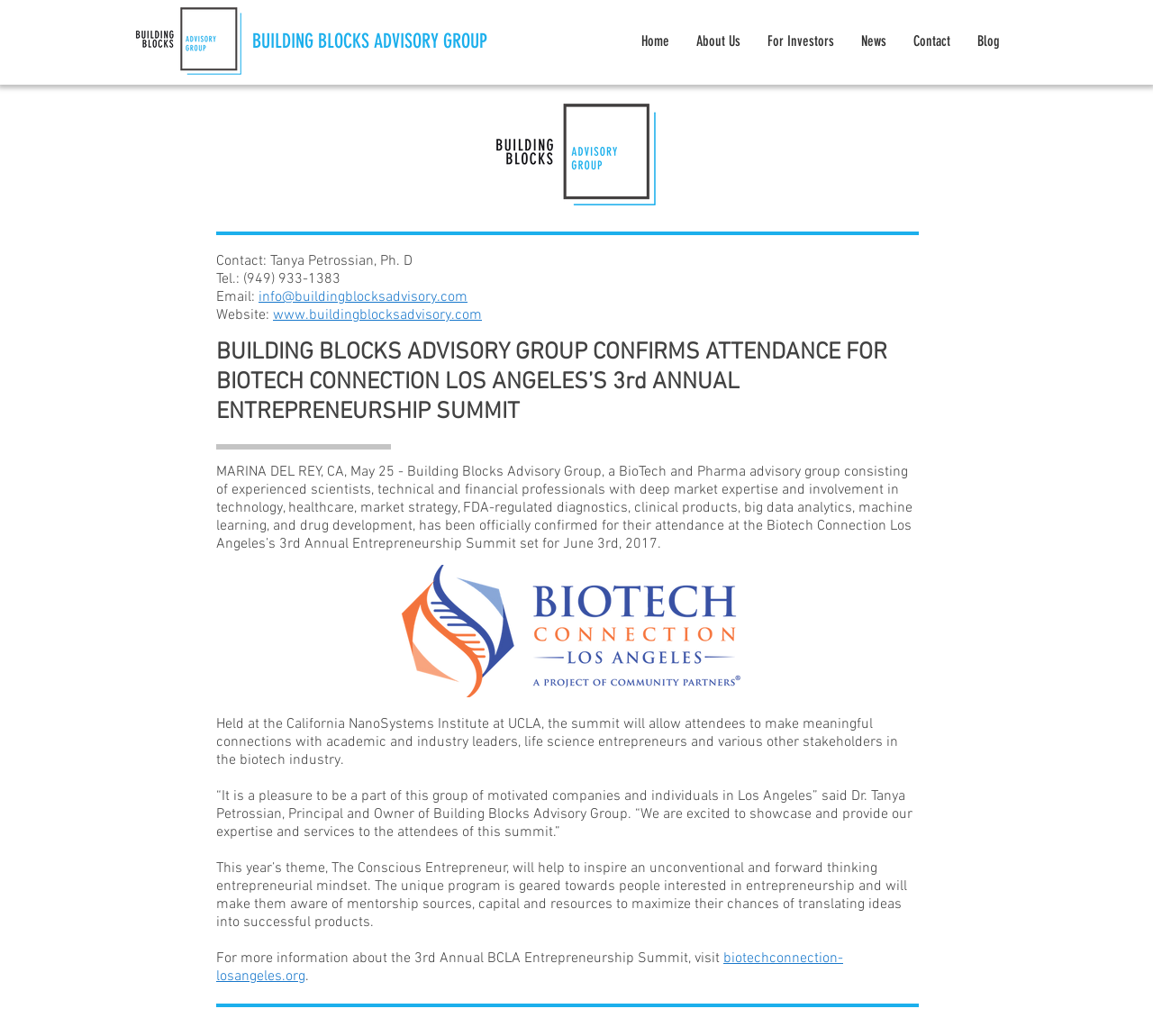Please find the bounding box coordinates of the clickable region needed to complete the following instruction: "visit the company website". The bounding box coordinates must consist of four float numbers between 0 and 1, i.e., [left, top, right, bottom].

[0.237, 0.296, 0.418, 0.313]